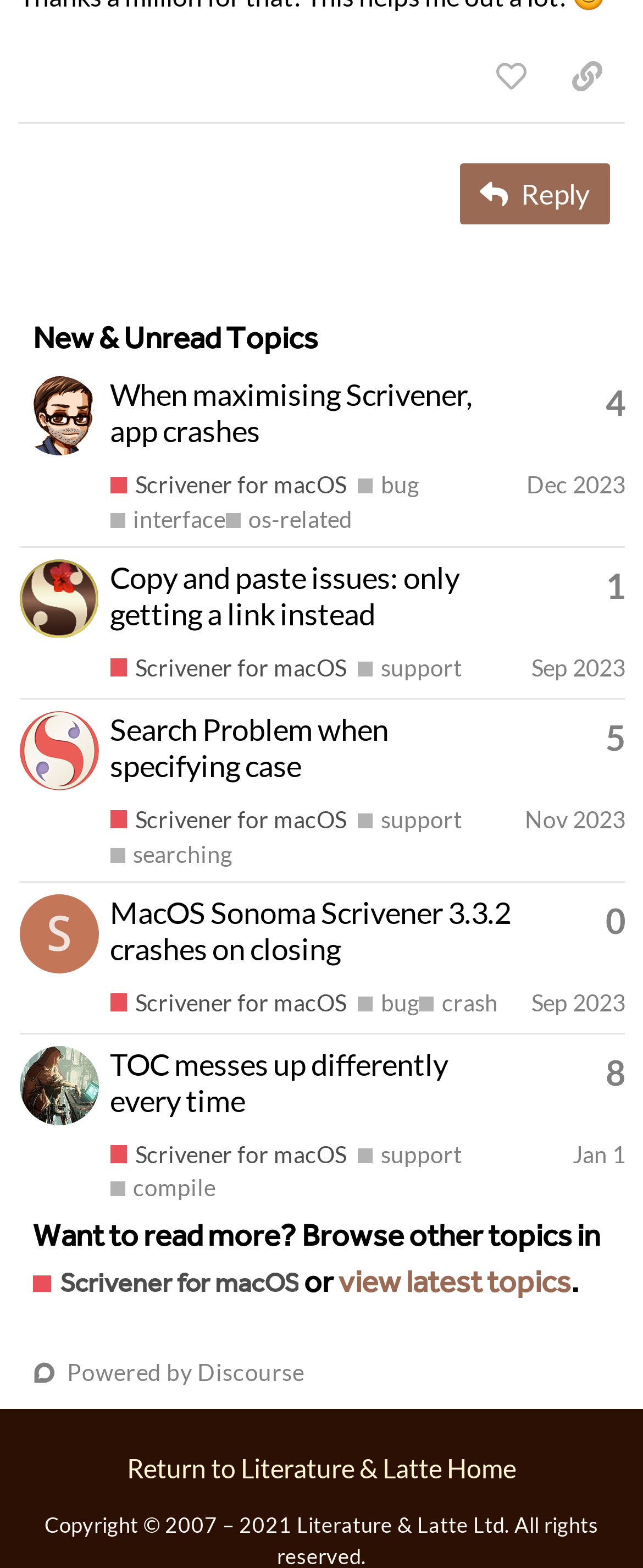Determine the bounding box coordinates of the clickable region to execute the instruction: "Browse other topics in Scrivener for macOS". The coordinates should be four float numbers between 0 and 1, denoted as [left, top, right, bottom].

[0.051, 0.807, 0.465, 0.833]